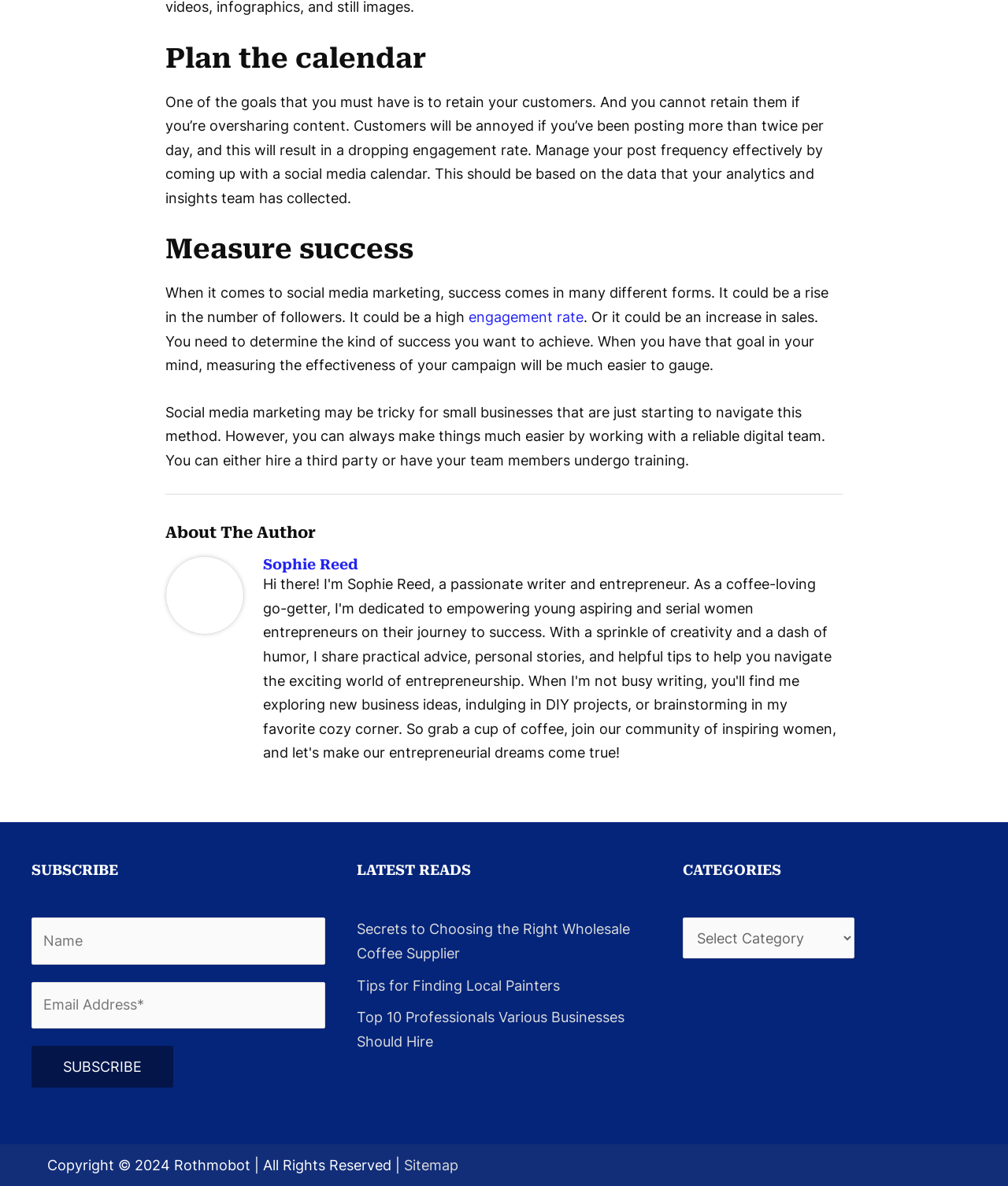Locate the bounding box coordinates of the area where you should click to accomplish the instruction: "Click on 'SUBSCRIBE' button".

[0.031, 0.882, 0.172, 0.917]